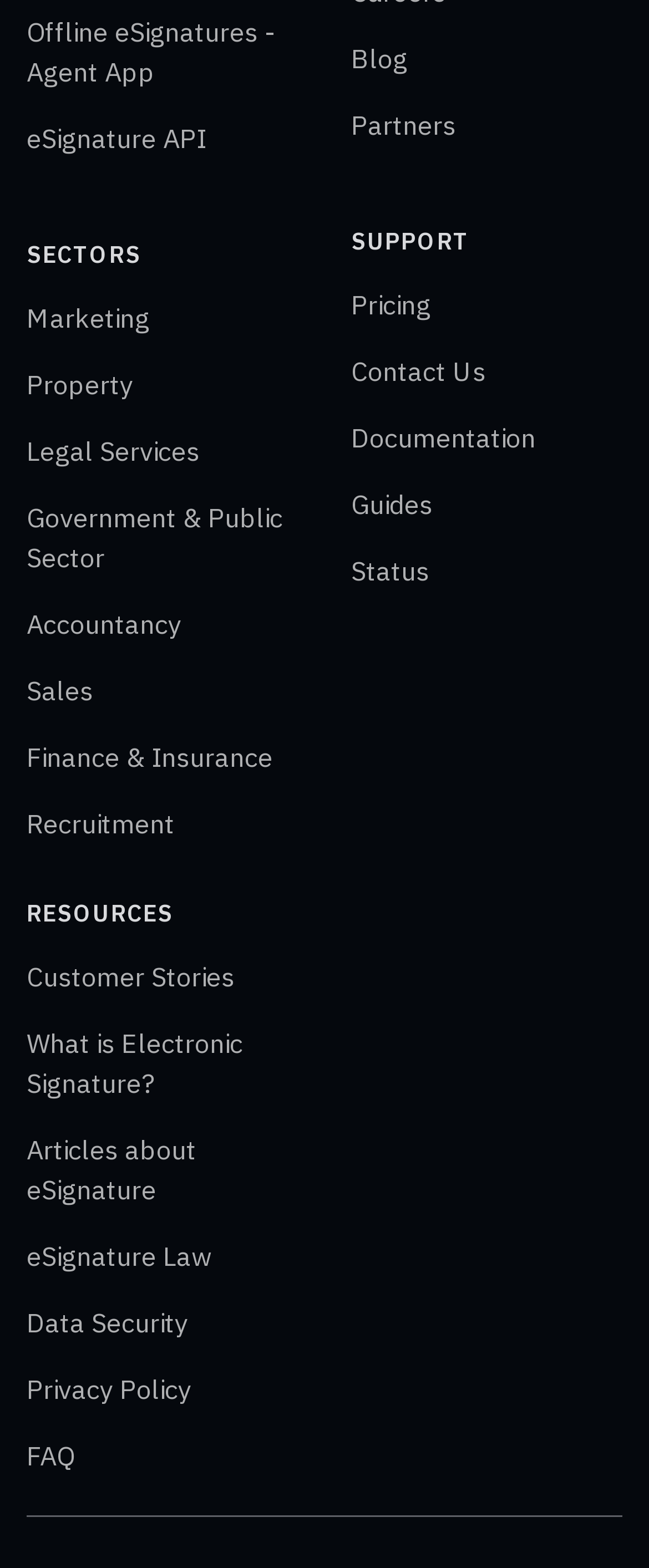Look at the image and write a detailed answer to the question: 
What is the first link in the top-left section?

I looked at the top-left section of the webpage and found that the first link is 'Offline eSignatures - Agent App'.